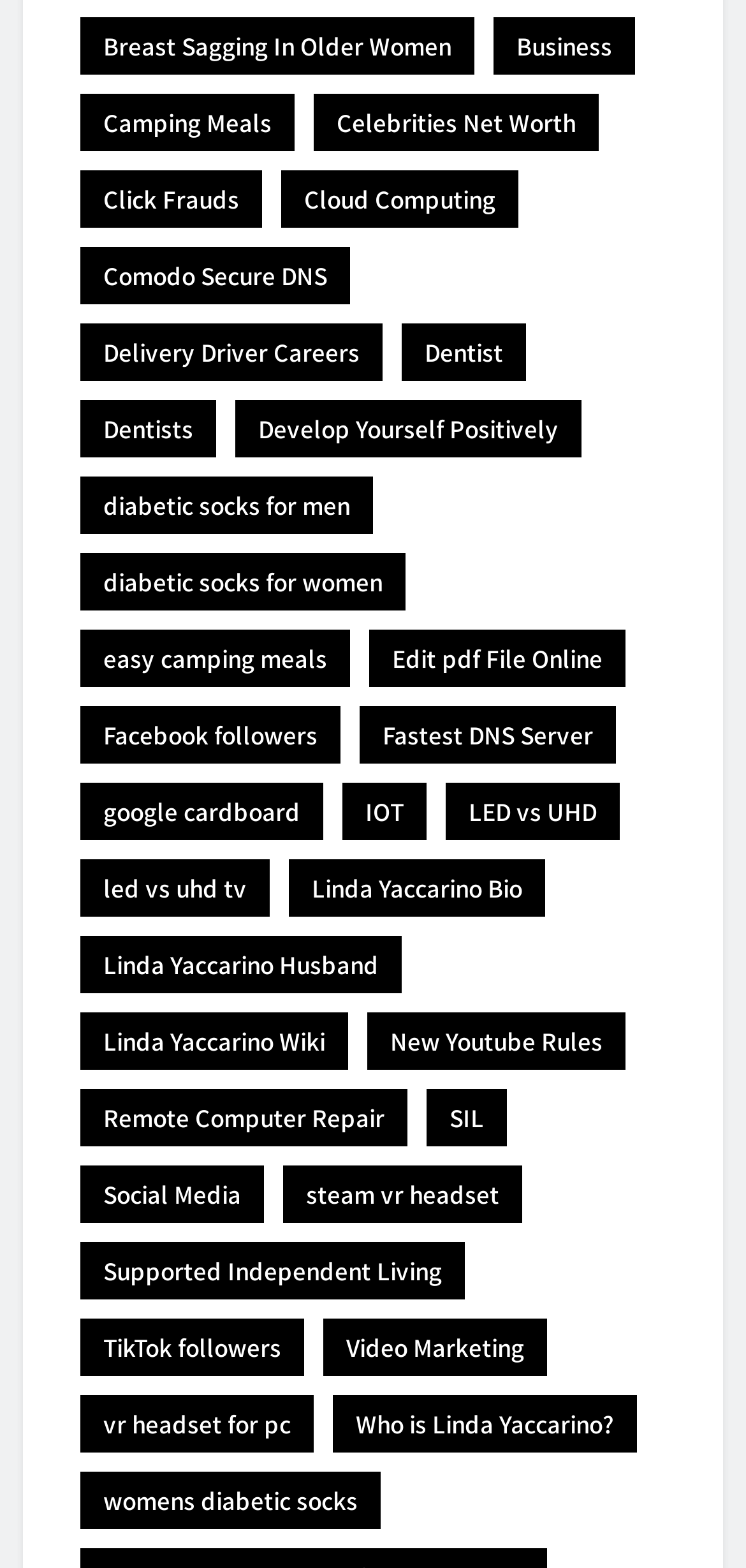Provide a brief response using a word or short phrase to this question:
How many items are related to Linda Yaccarino?

4